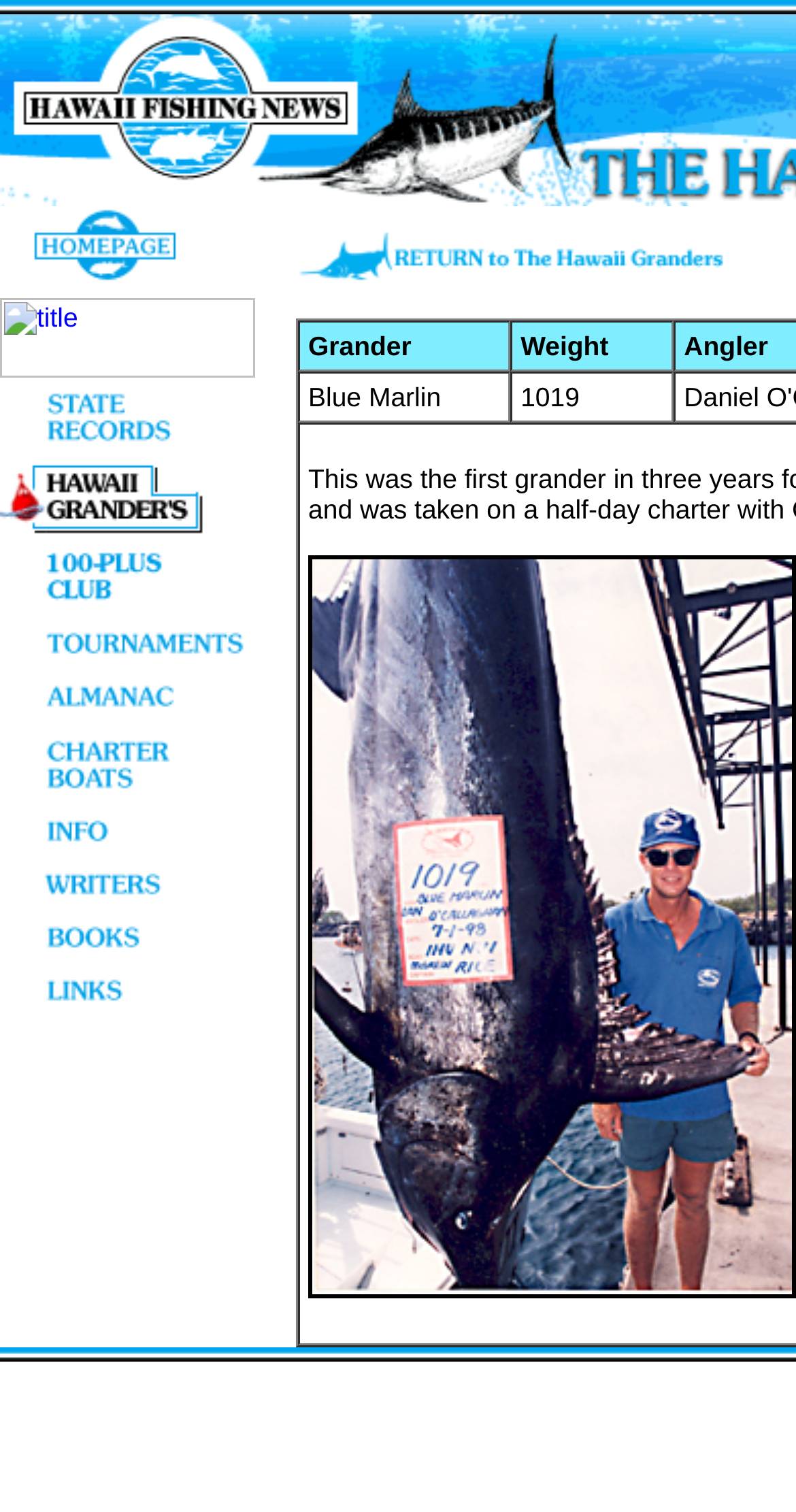Using the description "alt="VerityPay-logo-2023-horizontal-2color" title="VerityPay-logo-2023-horizontal-2color"", locate and provide the bounding box of the UI element.

None